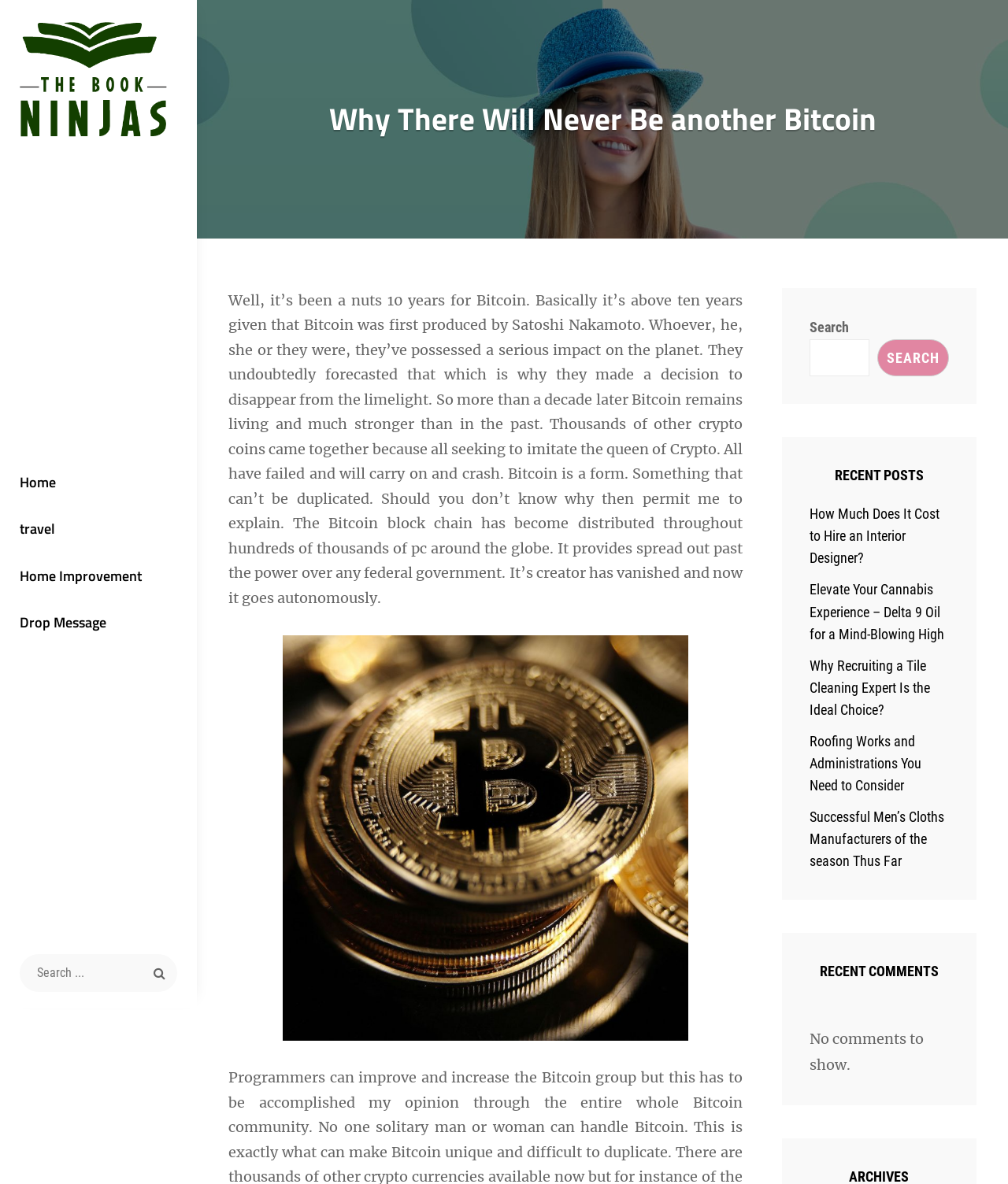What is the topic of the main article?
Based on the visual, give a brief answer using one word or a short phrase.

Bitcoin